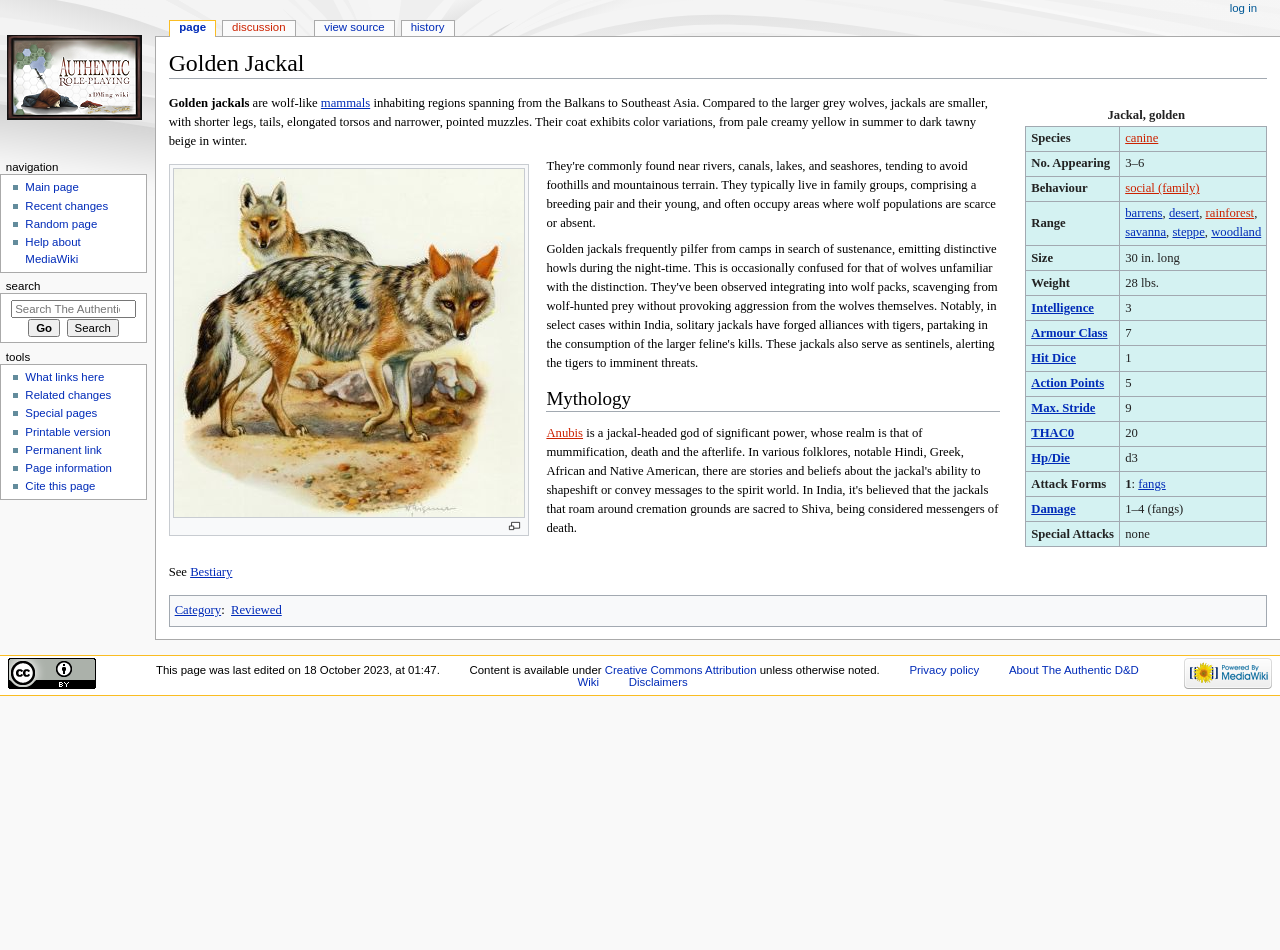Please provide a detailed answer to the question below based on the screenshot: 
What is the species of the animal described?

The answer can be found in the table with the caption 'Jackal, golden'. In the first row, the gridcell with the header 'Species' has the value 'canine', which is a link.